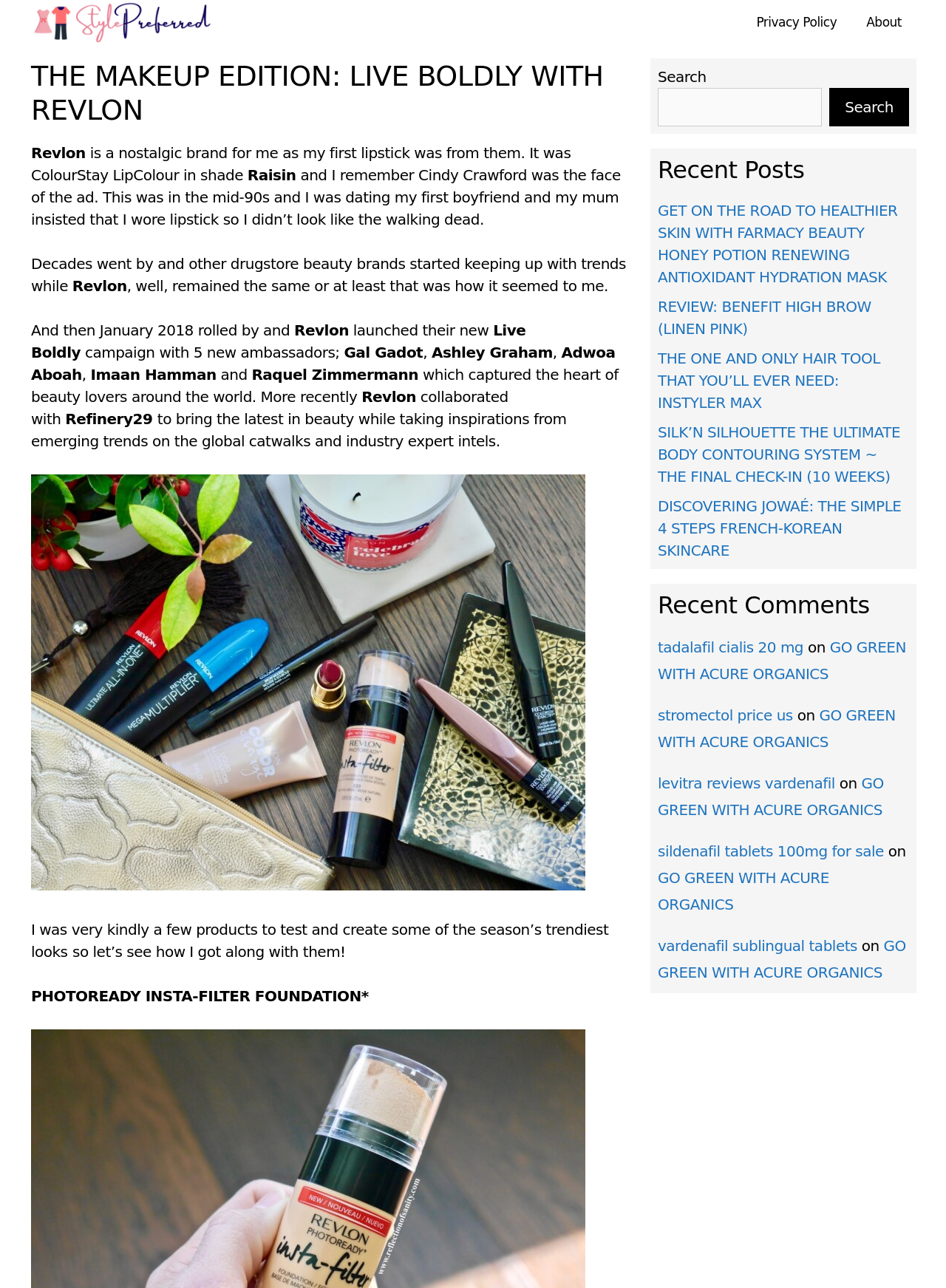Extract the bounding box coordinates of the UI element described by: "GO GREEN WITH ACURE ORGANICS". The coordinates should include four float numbers ranging from 0 to 1, e.g., [left, top, right, bottom].

[0.695, 0.549, 0.947, 0.583]